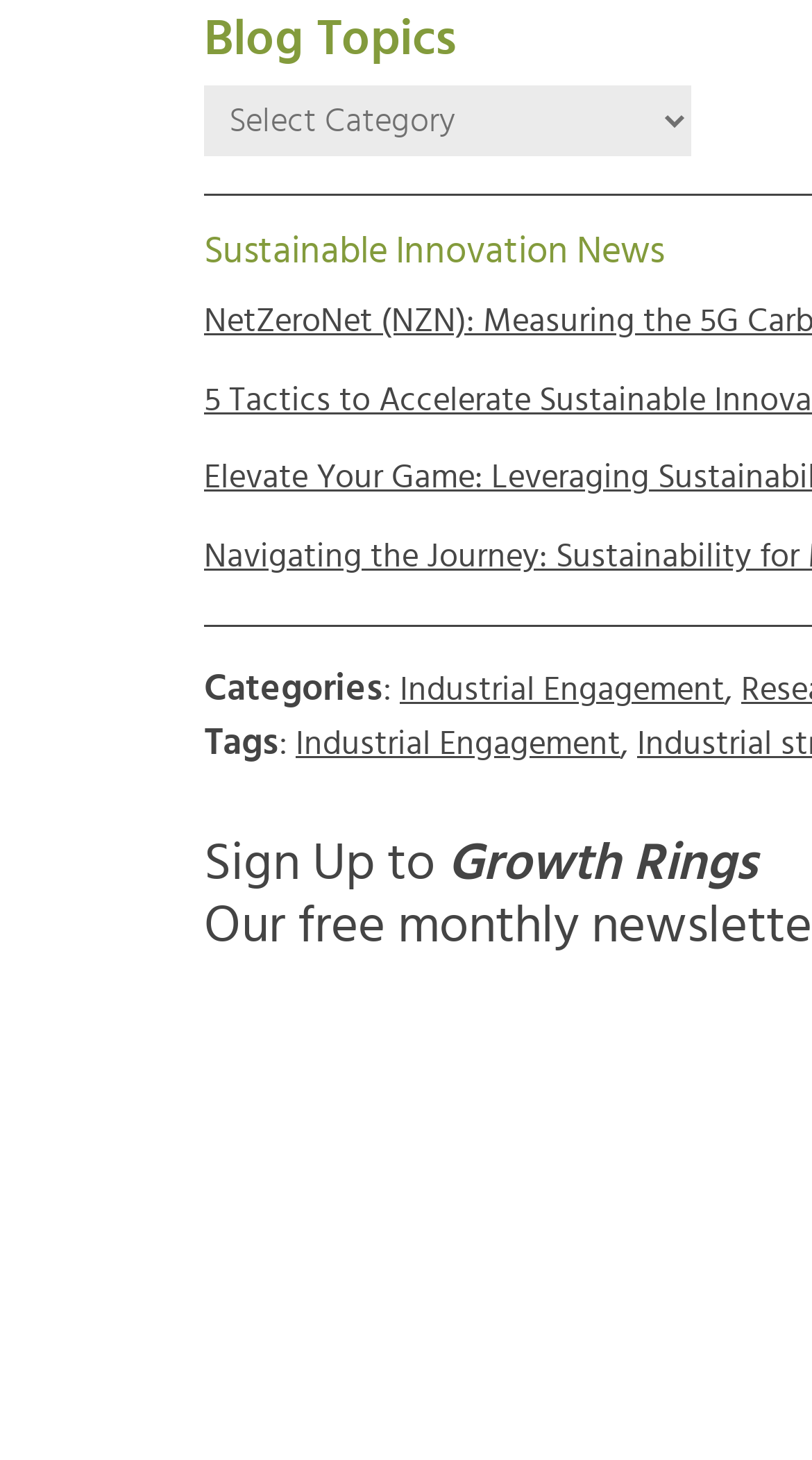Answer the question below in one word or phrase:
How many tags are listed?

At least 1